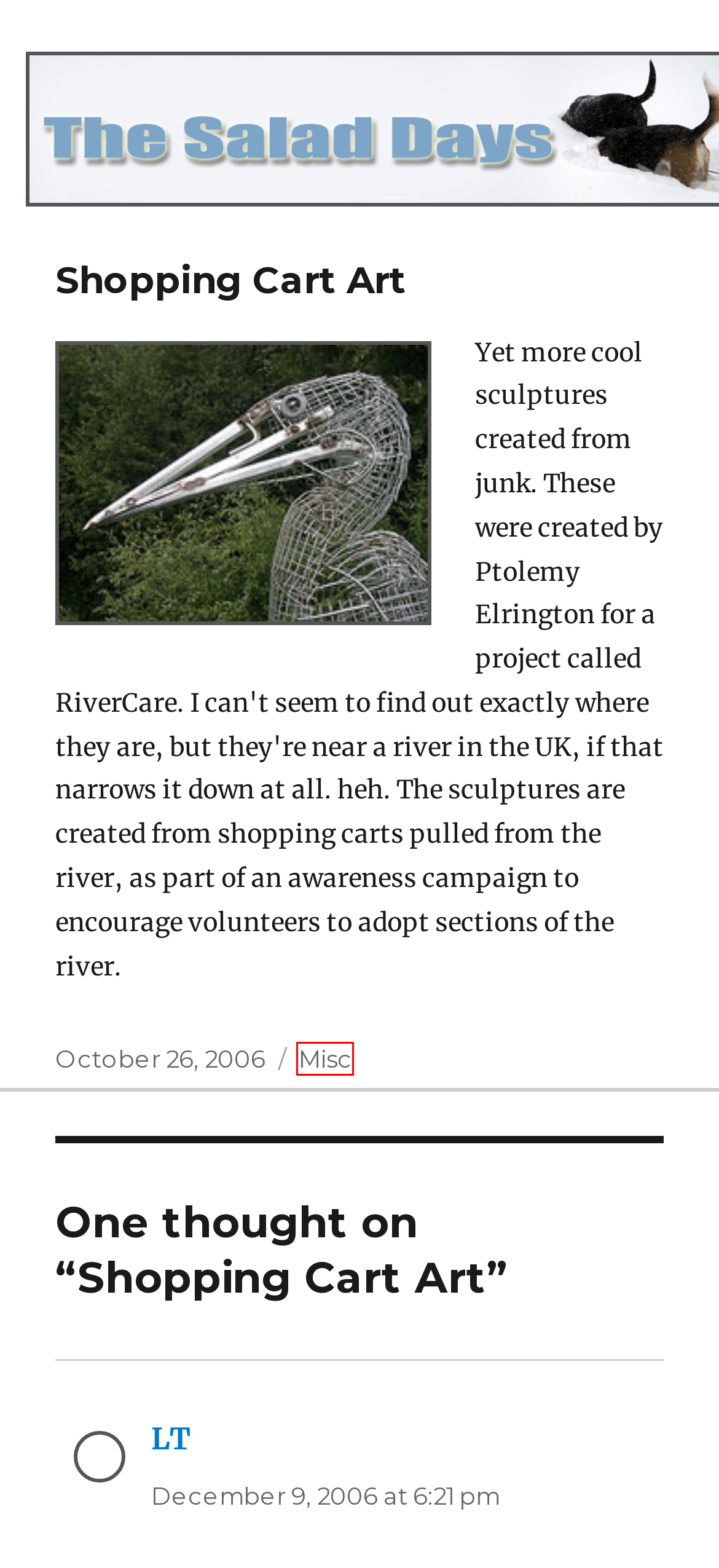Review the screenshot of a webpage that includes a red bounding box. Choose the most suitable webpage description that matches the new webpage after clicking the element within the red bounding box. Here are the candidates:
A. House – The Salad Days
B. 2005 – The Salad Days
C. The Salad Days
D. Pottery – The Salad Days
E. Hikes – The Salad Days
F. 2021 – The Salad Days
G. 2014 – The Salad Days
H. Misc – The Salad Days

H